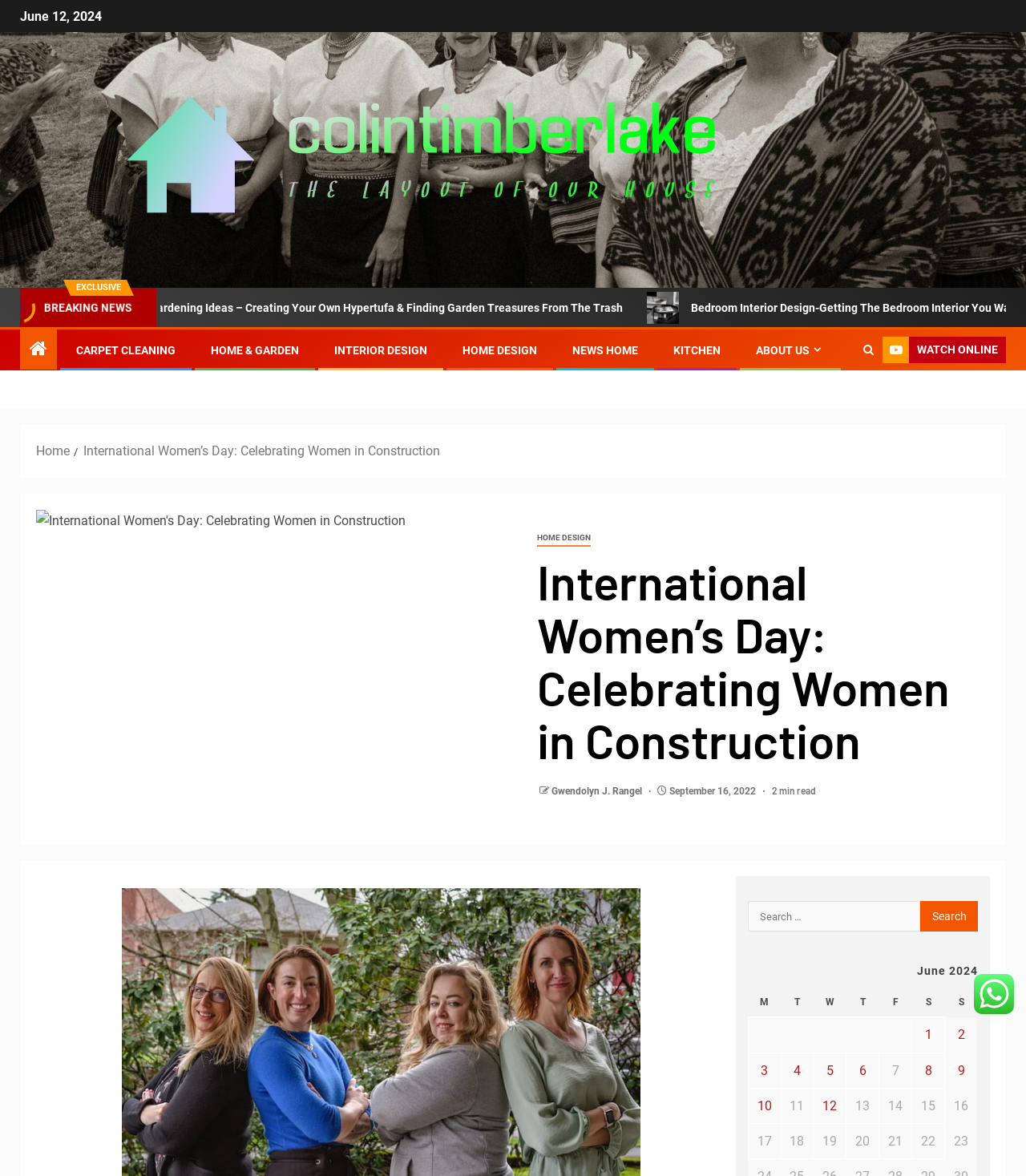Produce an extensive caption that describes everything on the webpage.

The webpage is about International Women's Day, specifically celebrating women in construction. At the top, there is a date "June 12, 2024" and a link to "Colintimberlake" with an accompanying image. Below this, there are two images, one related to "Home Gardening Ideas" and another related to "Bedroom Interior Design".

The main content of the webpage is divided into sections. The first section has a heading "International Women’s Day: Celebrating Women in Construction" and a subheading "Gwendolyn J. Rangel" with a date "September 16, 2022" and a "2 min read" indicator. 

To the right of the main content, there is a navigation menu with links to various categories such as "CARPET CLEANING", "HOME & GARDEN", "INTERIOR DESIGN", and more. Below this menu, there is a search bar with a button and a caption.

The main content area also has a table with multiple rows and columns, displaying a calendar for June 2024. Each cell in the table contains a link to a post published on a specific date. The table has seven columns, labeled "M" to "S", representing the days of the week.

At the bottom of the webpage, there is an image, but its content is not specified.